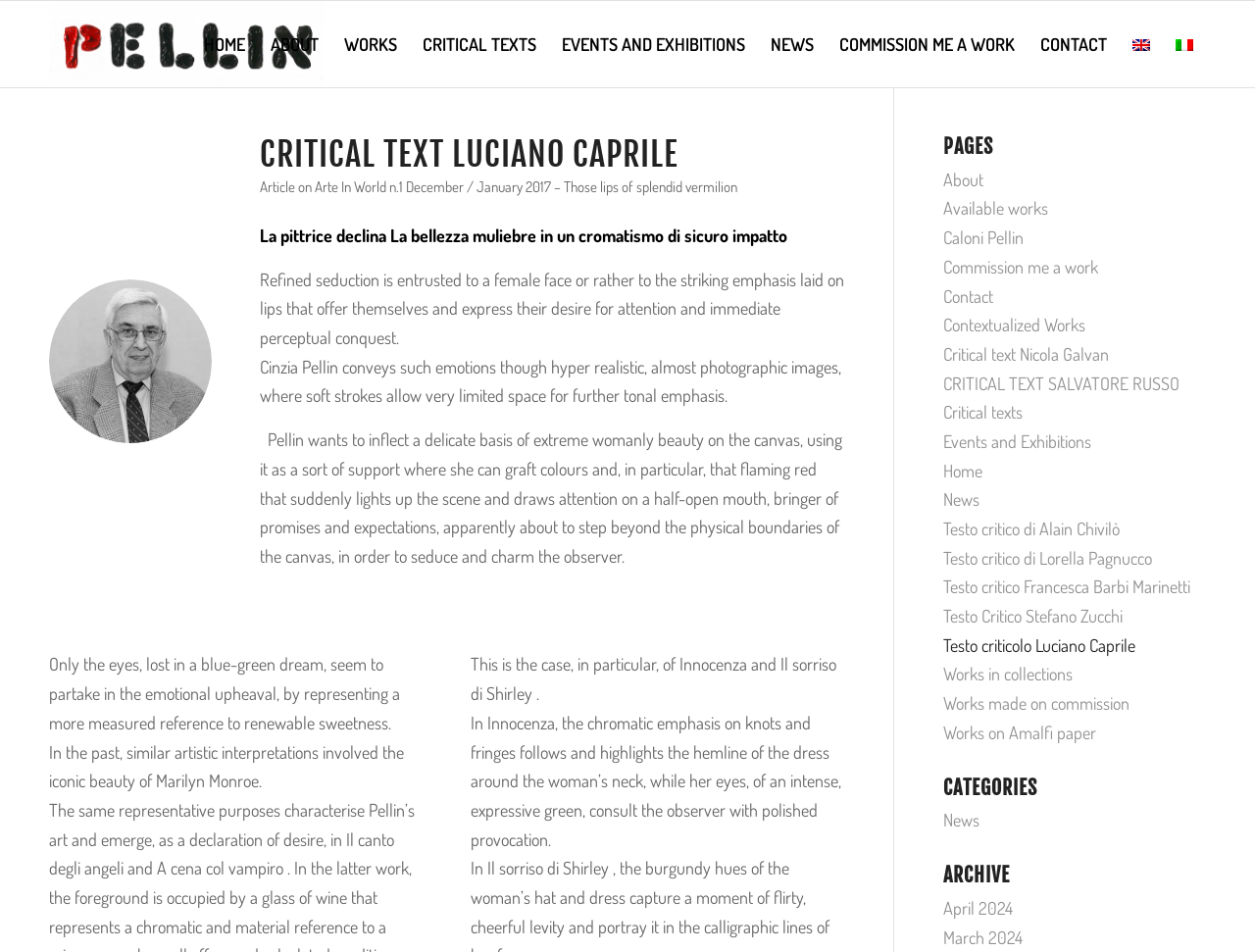Using the provided element description, identify the bounding box coordinates as (top-left x, top-left y, bottom-right x, bottom-right y). Ensure all values are between 0 and 1. Description: Available works

[0.752, 0.207, 0.835, 0.23]